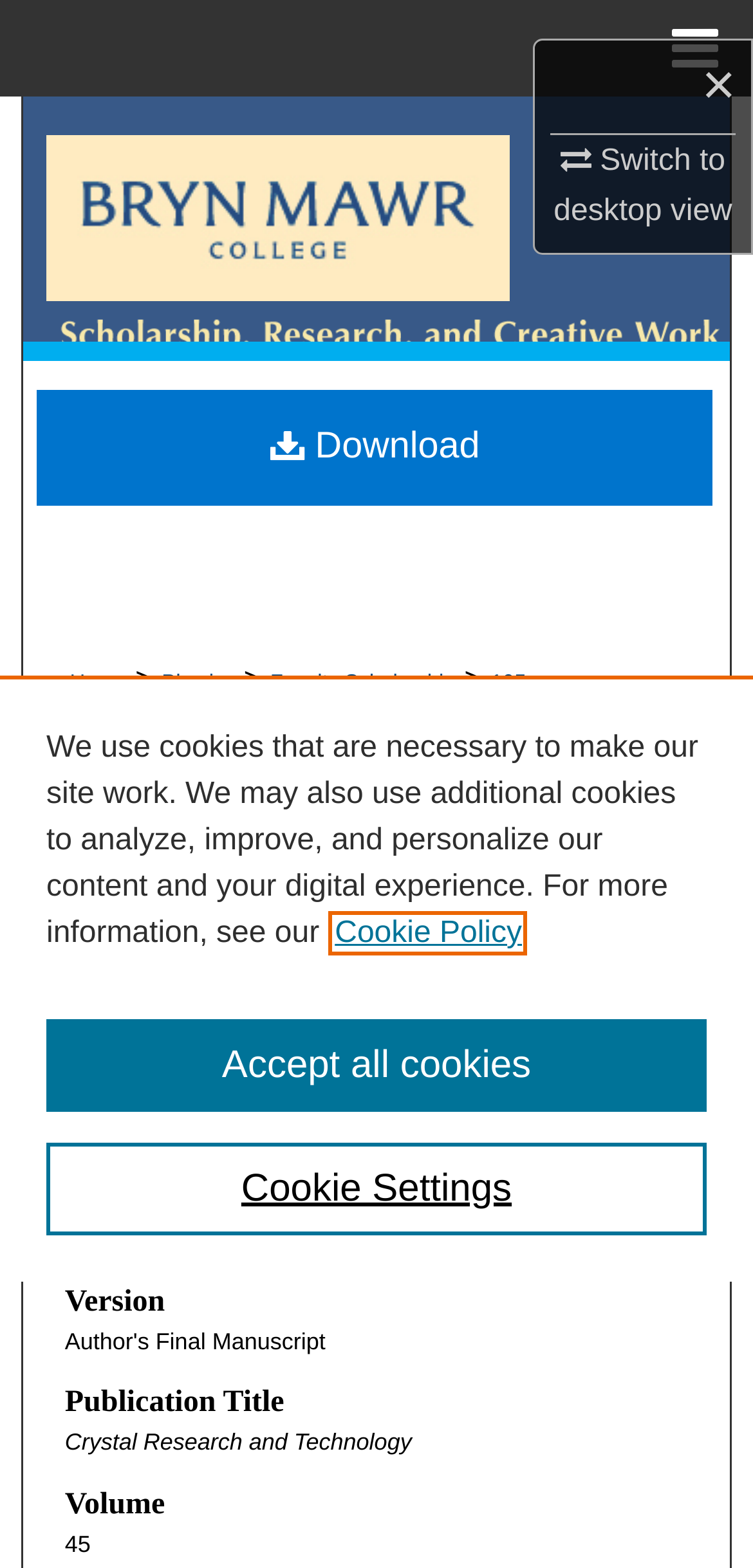Given the element description My Account, identify the bounding box coordinates for the UI element on the webpage screenshot. The format should be (top-left x, top-left y, bottom-right x, bottom-right y), with values between 0 and 1.

[0.0, 0.185, 1.0, 0.246]